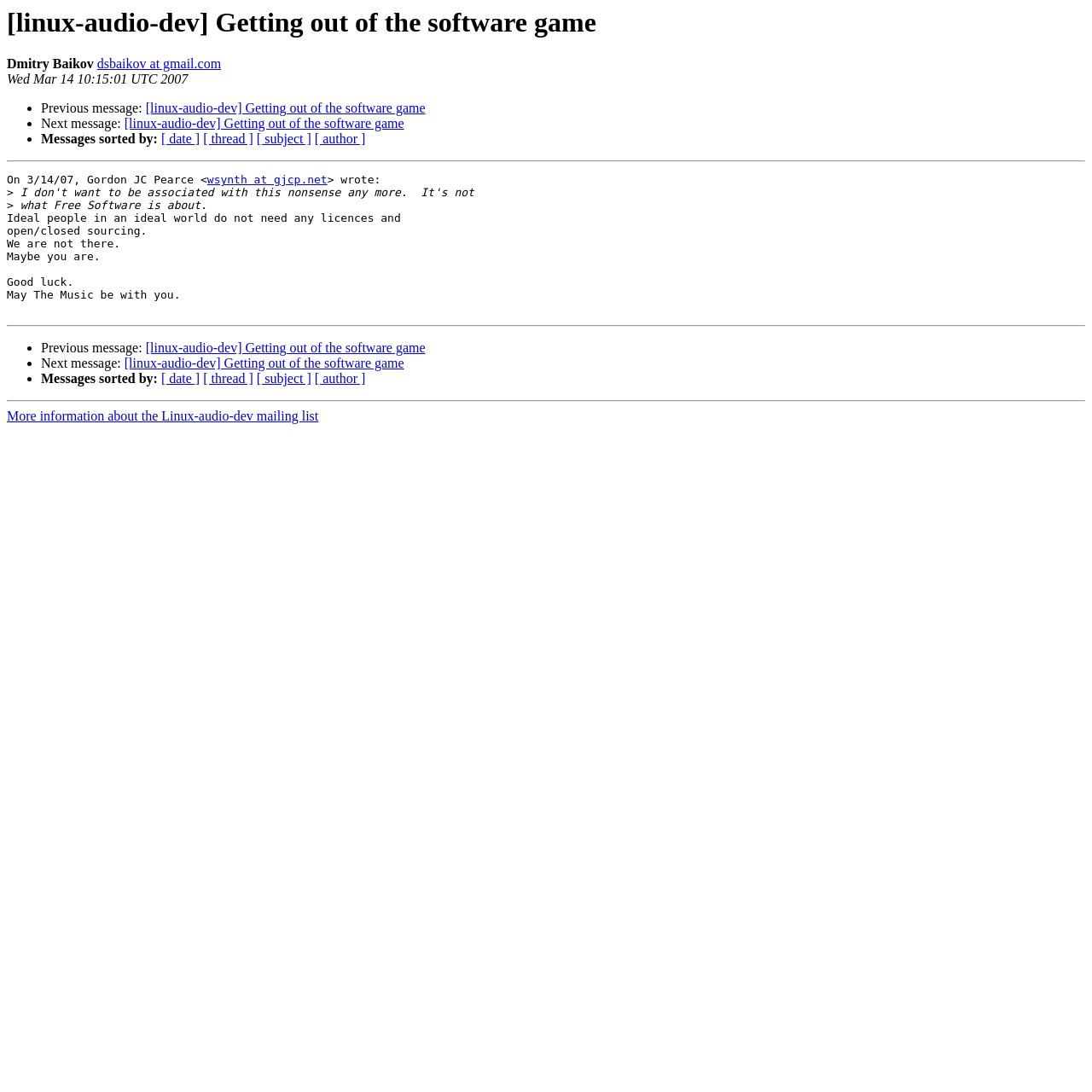Find the bounding box coordinates of the clickable area required to complete the following action: "Reply to the email".

[0.19, 0.159, 0.3, 0.171]